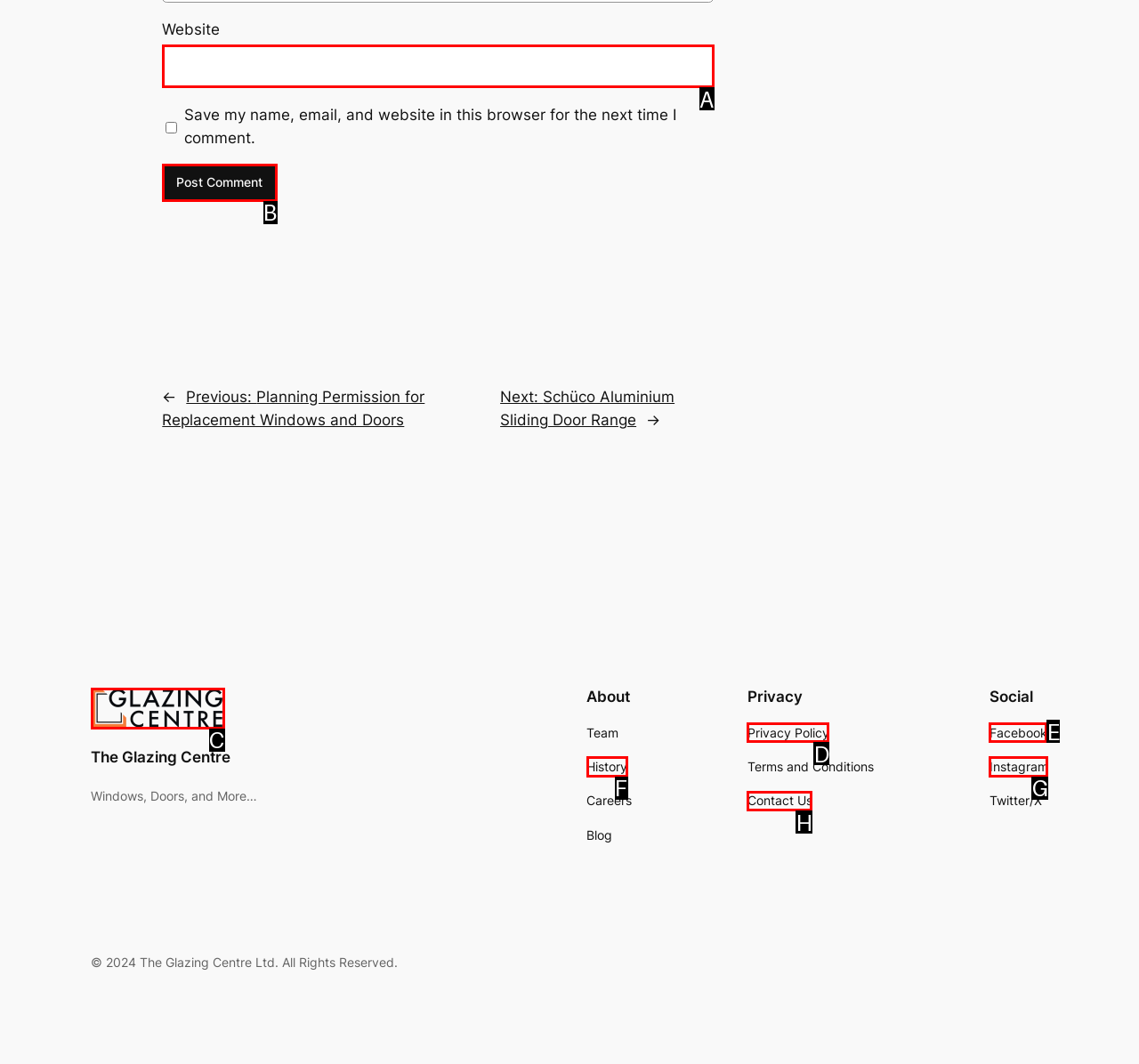Decide which HTML element to click to complete the task: Visit The Glazing Centre Provide the letter of the appropriate option.

C